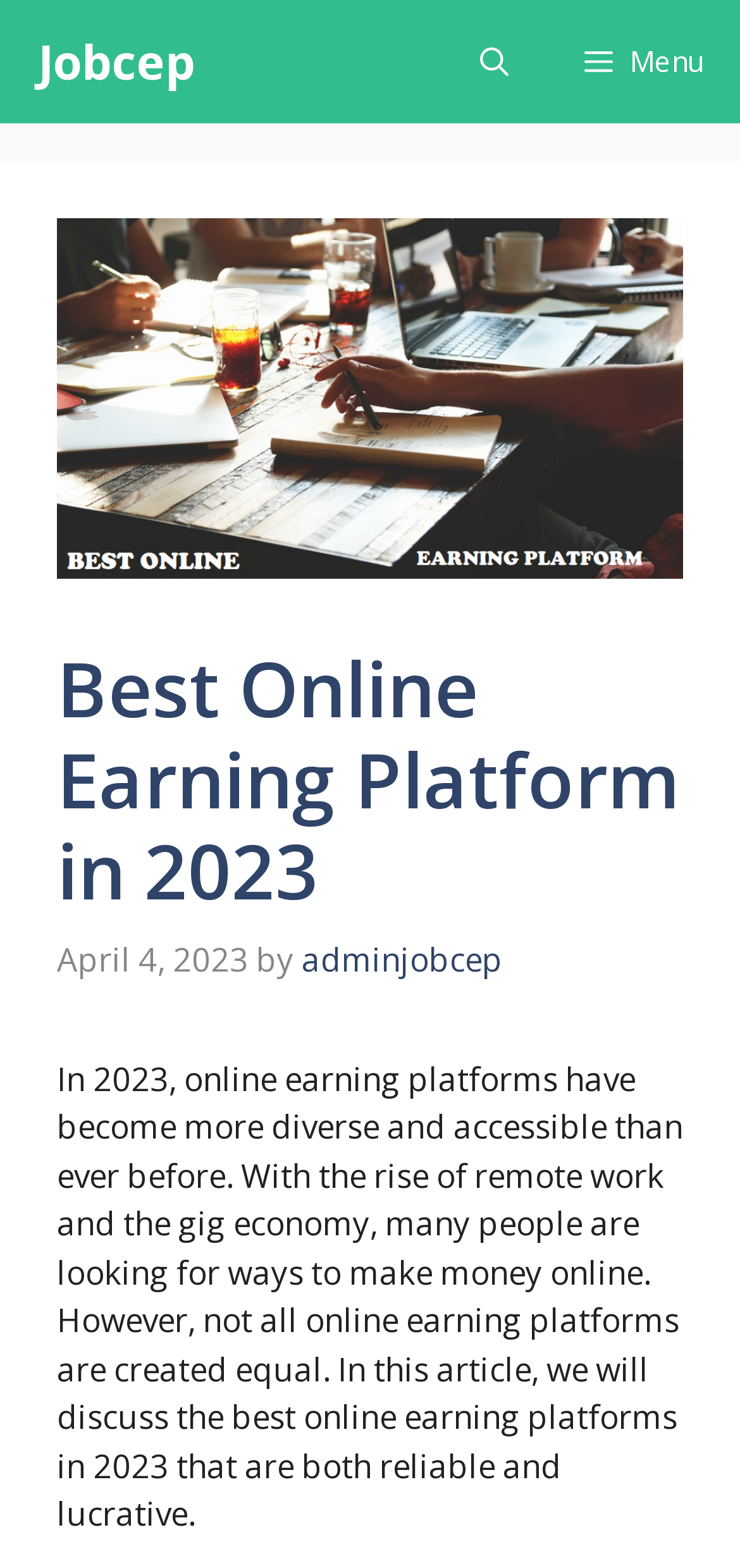What is the topic of the article?
Analyze the screenshot and provide a detailed answer to the question.

I found the topic of the article by reading the introductory paragraph, which mentions that online earning platforms have become more diverse and accessible than ever before. The article discusses the best online earning platforms in 2023.